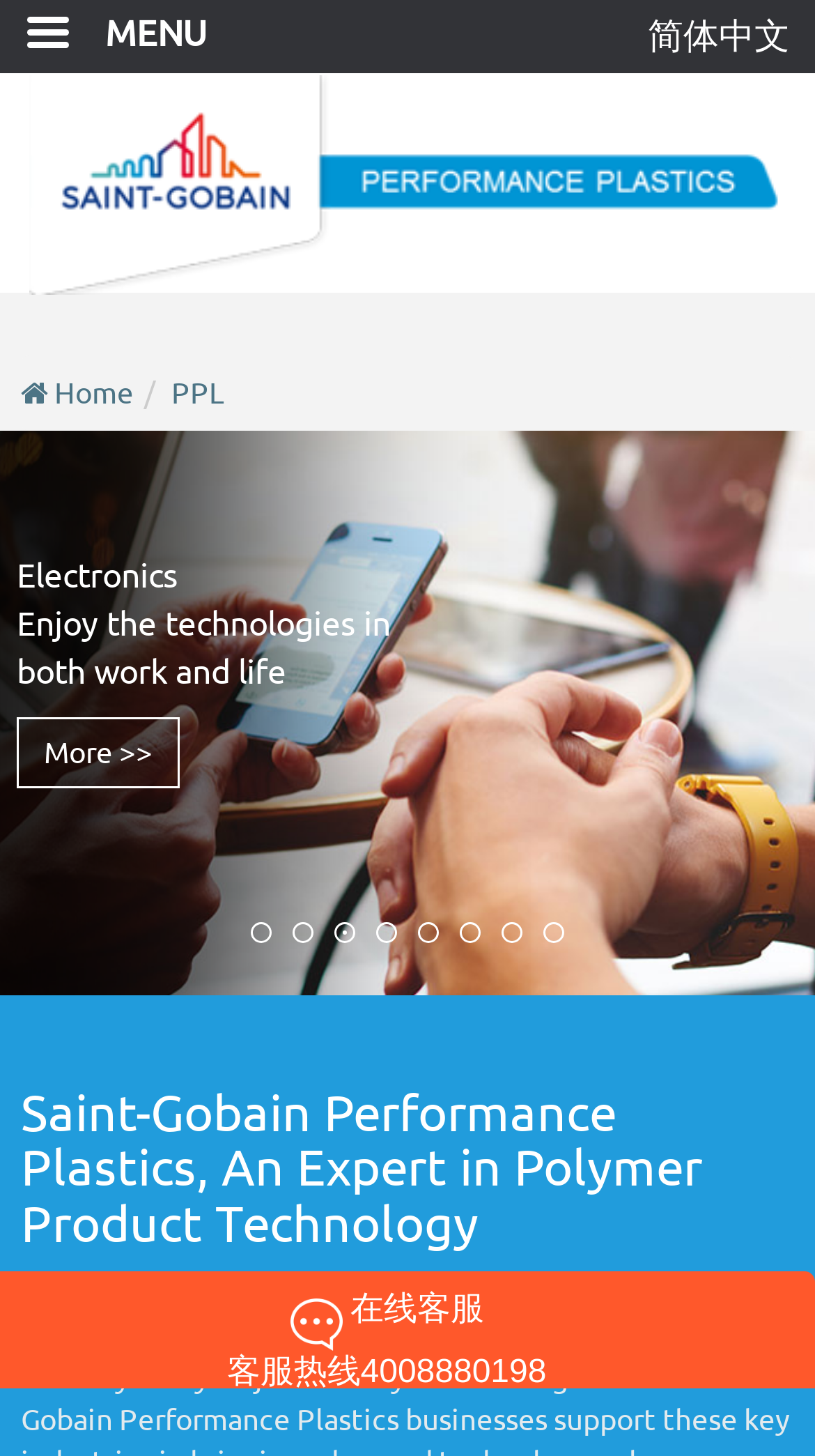Explain in detail what you observe on this webpage.

The webpage is about PPL, a Saint-Gobain investment company in China. At the top-left corner, there is a "Skip to main content" link, followed by a "MENU" link. On the top-right corner, there is a language selection link for "简体中文" (Simplified Chinese).

Below the language selection link, there is a navigation menu with a "Home" link, accompanied by a small "Home" icon. The "Home" link is part of a larger heading that reads "Home / PPL". Within this heading, there are two separate links for "Home" and "PPL".

Underneath the navigation menu, there is a horizontal toolbar with a series of options. The first option is a dropdown menu labeled "Food & Beverage Transfer pure flavors More >>", which includes a heading "Food & Beverage" and a "More >>" link. 

Further down the page, there is a heading that describes Saint-Gobain Performance Plastics as an expert in polymer product technology. 

On the bottom-right corner of the page, there is an image, and next to it, there are two lines of text: "在线客服" (Online Customer Service) and "客服热线4008880198" (Customer Service Hotline 4008880198).